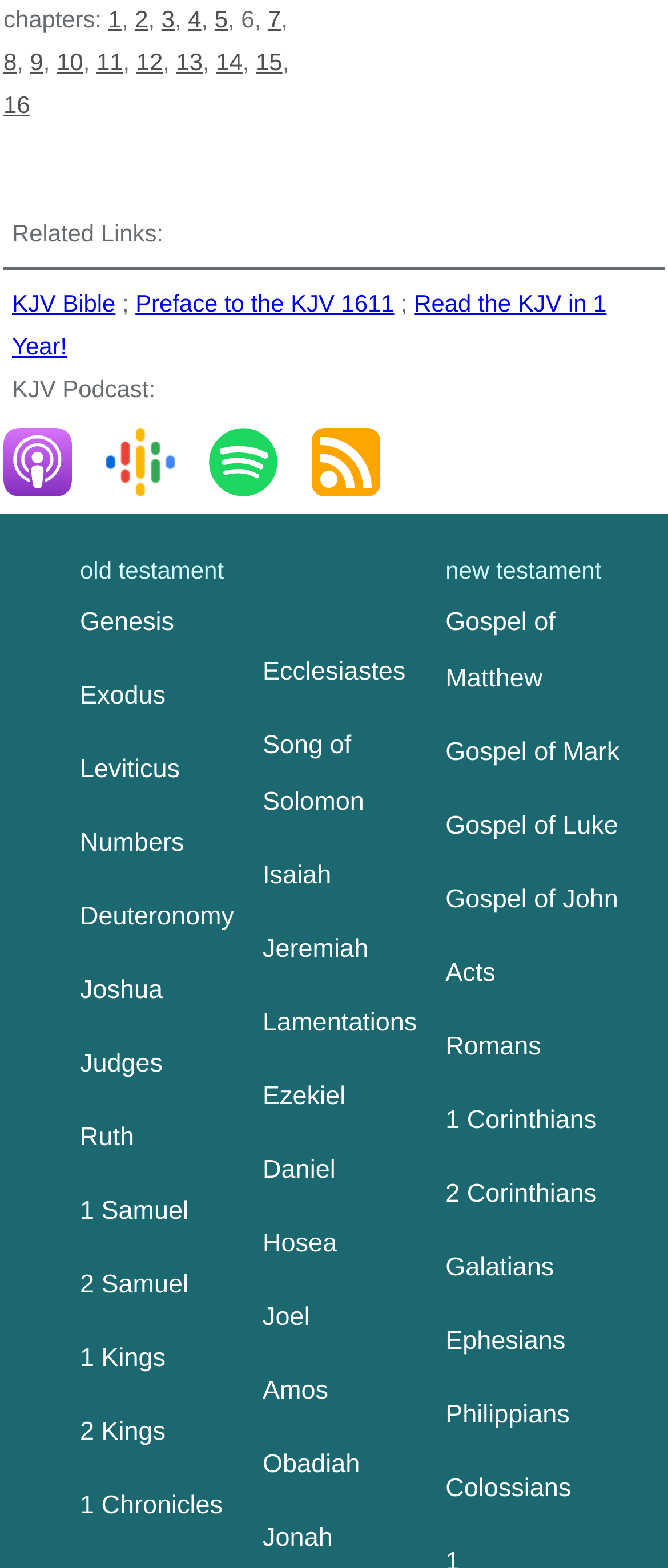Provide a short, one-word or phrase answer to the question below:
How many chapters are listed?

16